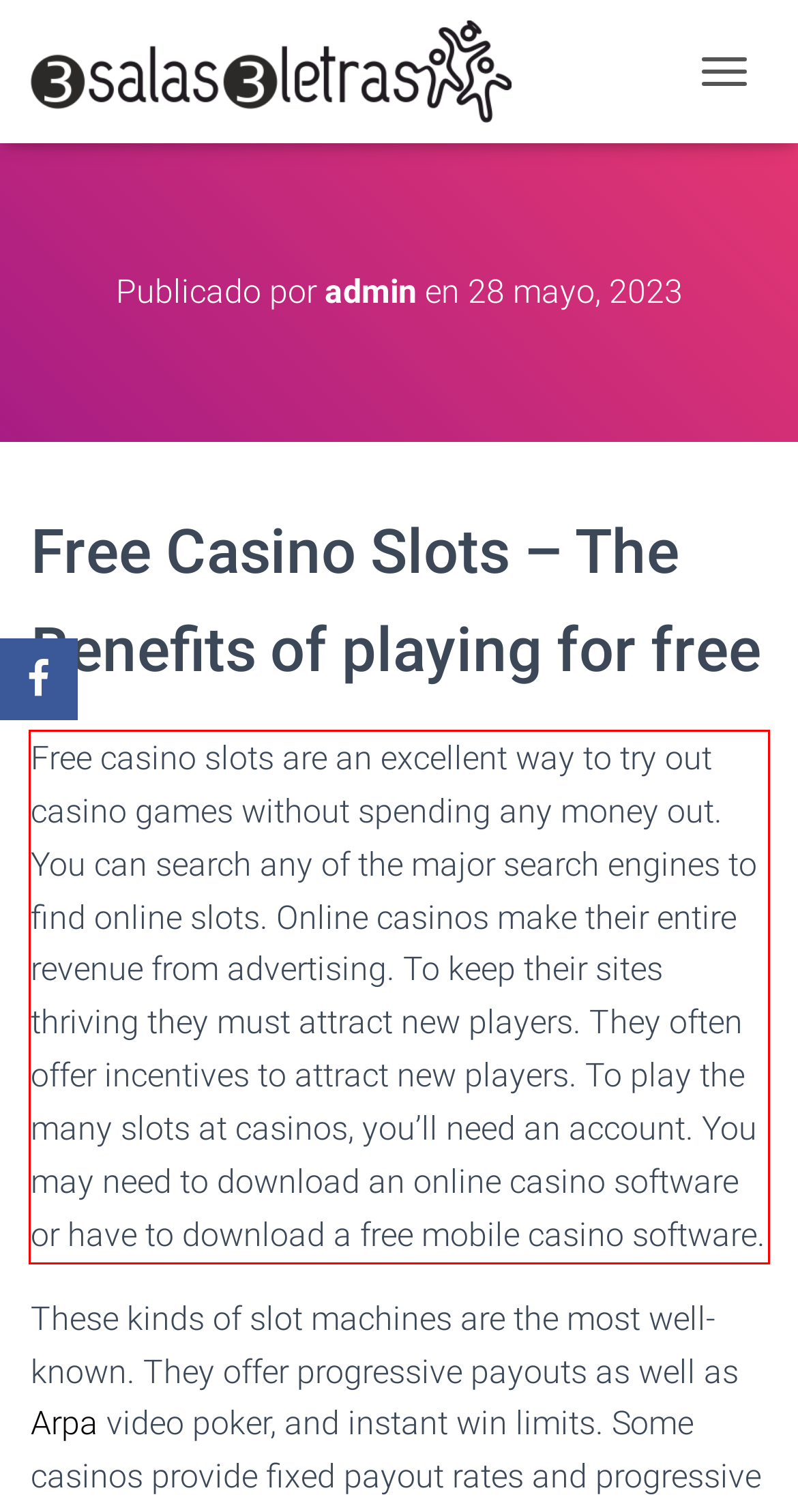Review the webpage screenshot provided, and perform OCR to extract the text from the red bounding box.

Free casino slots are an excellent way to try out casino games without spending any money out. You can search any of the major search engines to find online slots. Online casinos make their entire revenue from advertising. To keep their sites thriving they must attract new players. They often offer incentives to attract new players. To play the many slots at casinos, you’ll need an account. You may need to download an online casino software or have to download a free mobile casino software.